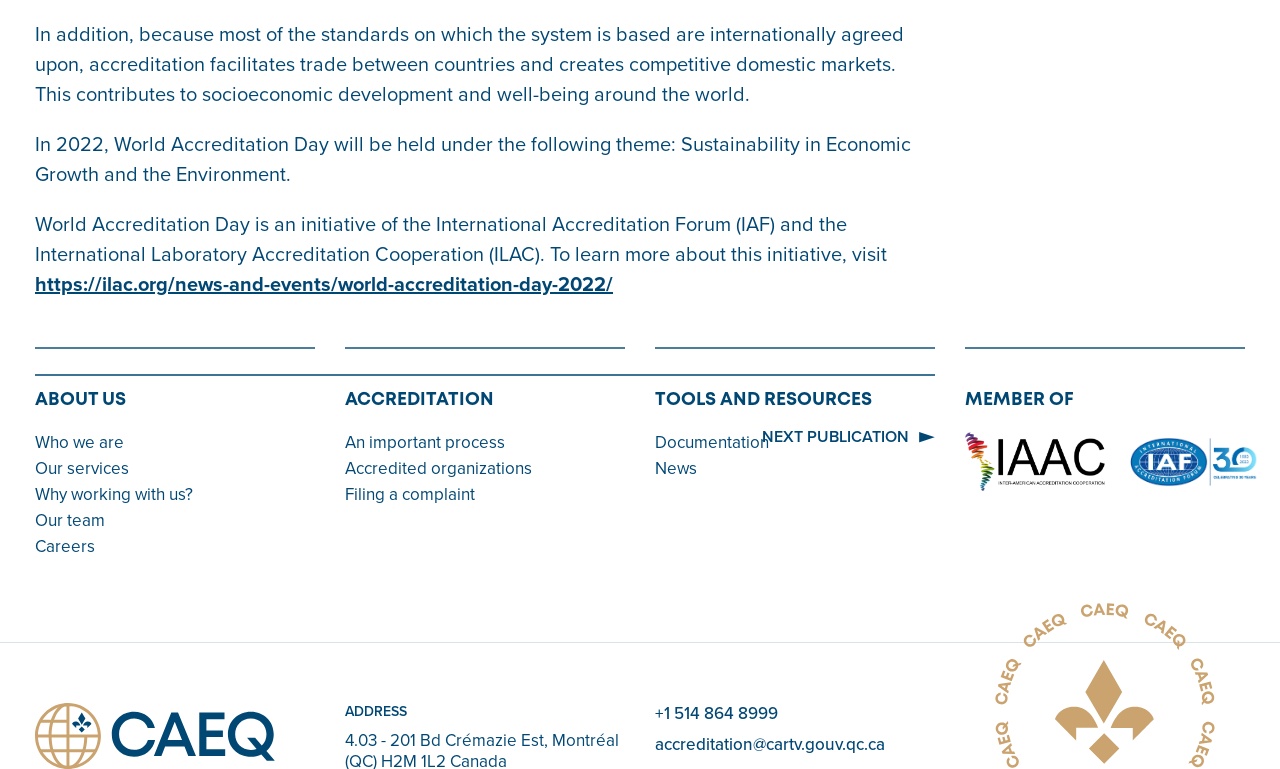Determine the bounding box coordinates for the clickable element to execute this instruction: "View accredited organizations". Provide the coordinates as four float numbers between 0 and 1, i.e., [left, top, right, bottom].

[0.27, 0.592, 0.416, 0.625]